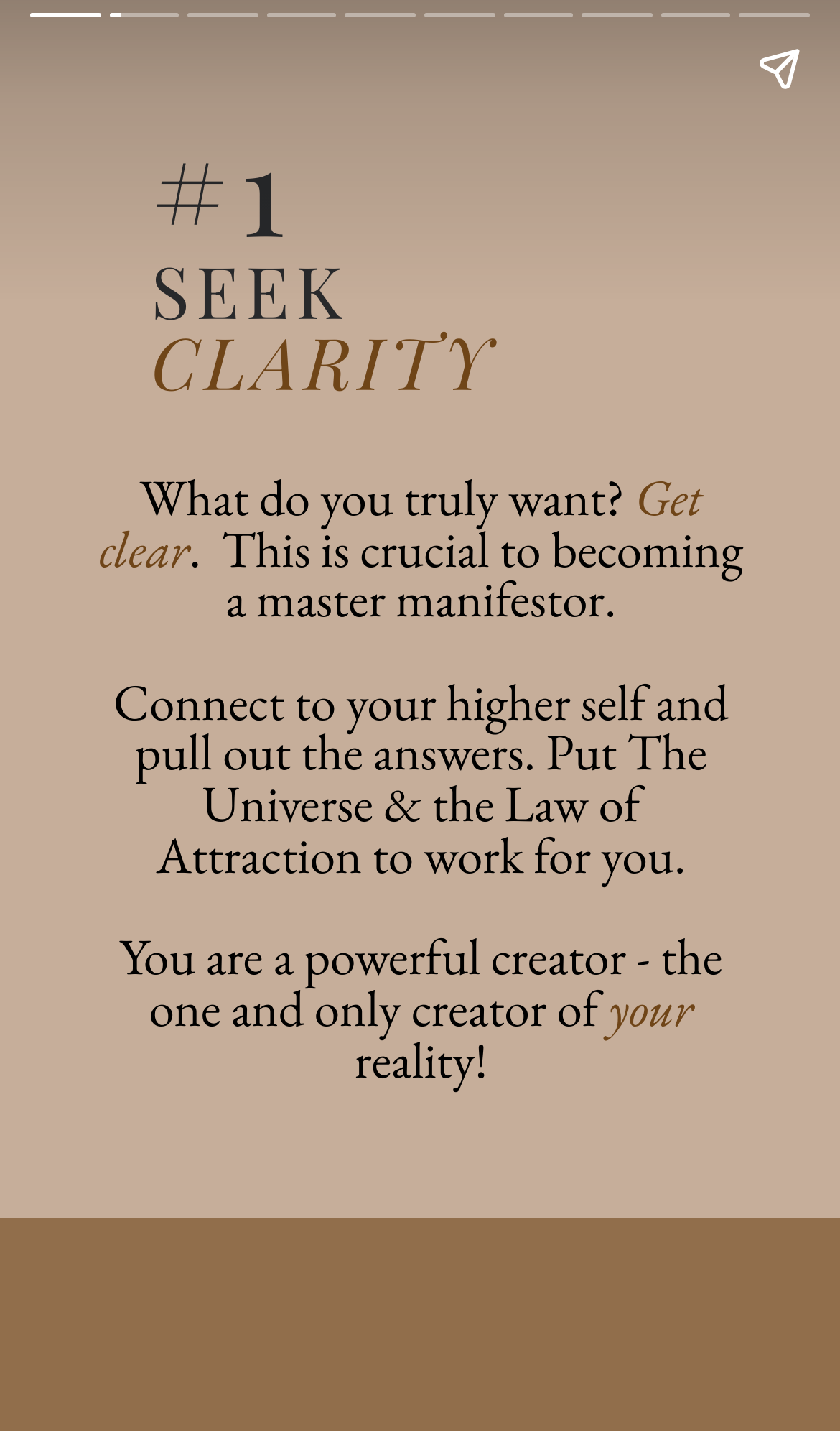What is the first step to manifest anything?
Use the image to answer the question with a single word or phrase.

#1